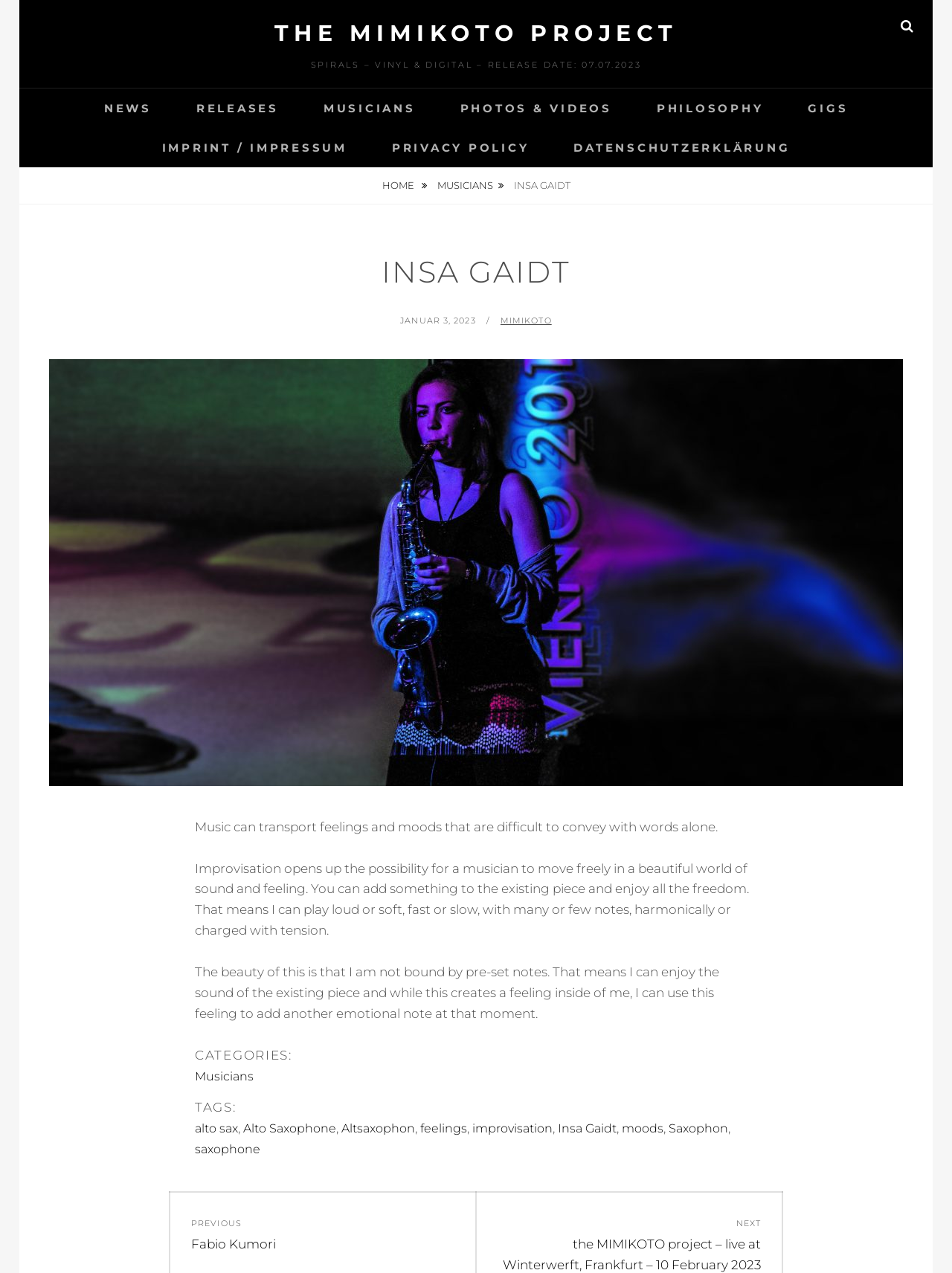Answer succinctly with a single word or phrase:
What is the primary instrument played by Insa Gaidt?

Alto Saxophone